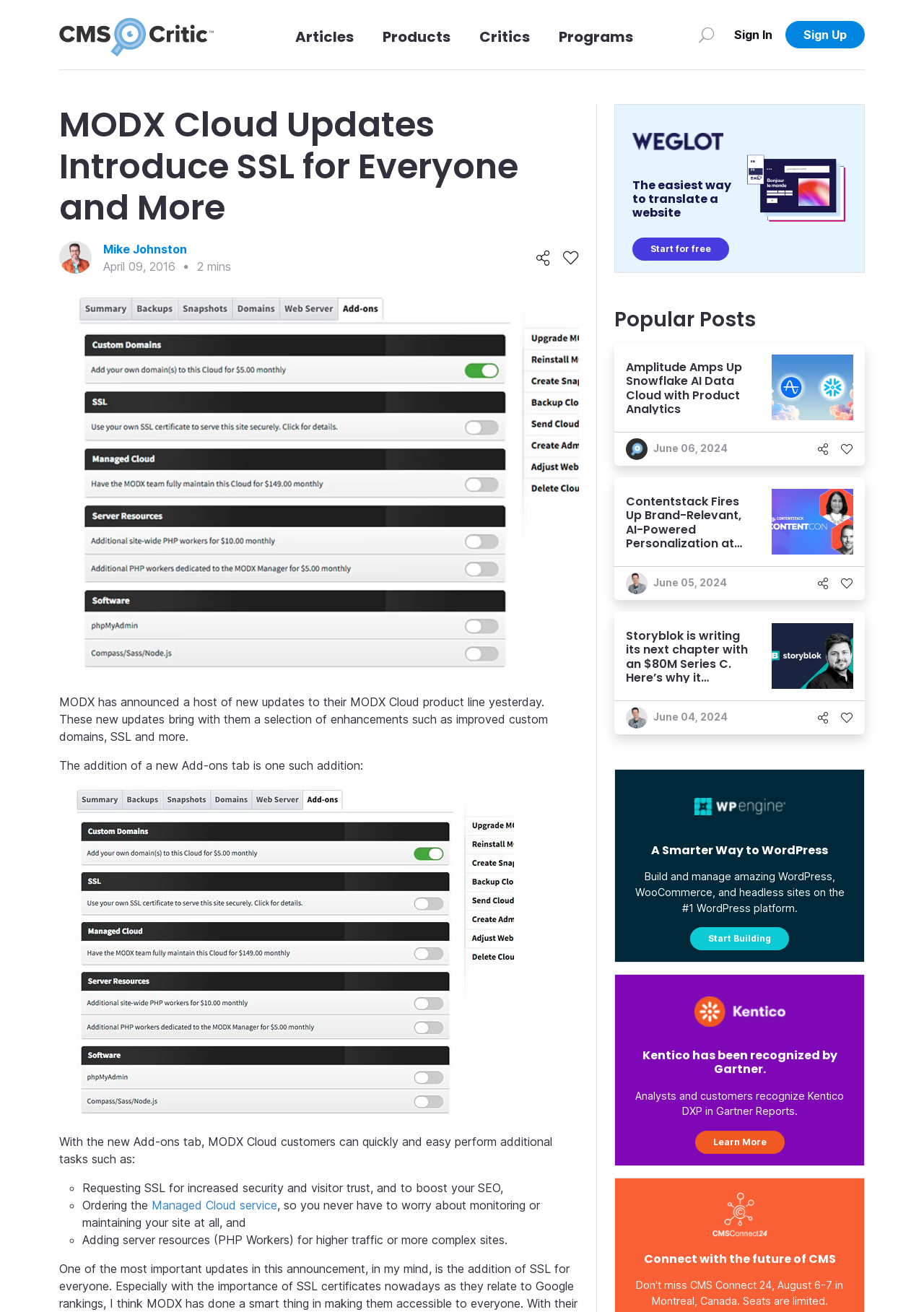Please identify the bounding box coordinates of the element's region that should be clicked to execute the following instruction: "Share the post". The bounding box coordinates must be four float numbers between 0 and 1, i.e., [left, top, right, bottom].

[0.58, 0.189, 0.596, 0.204]